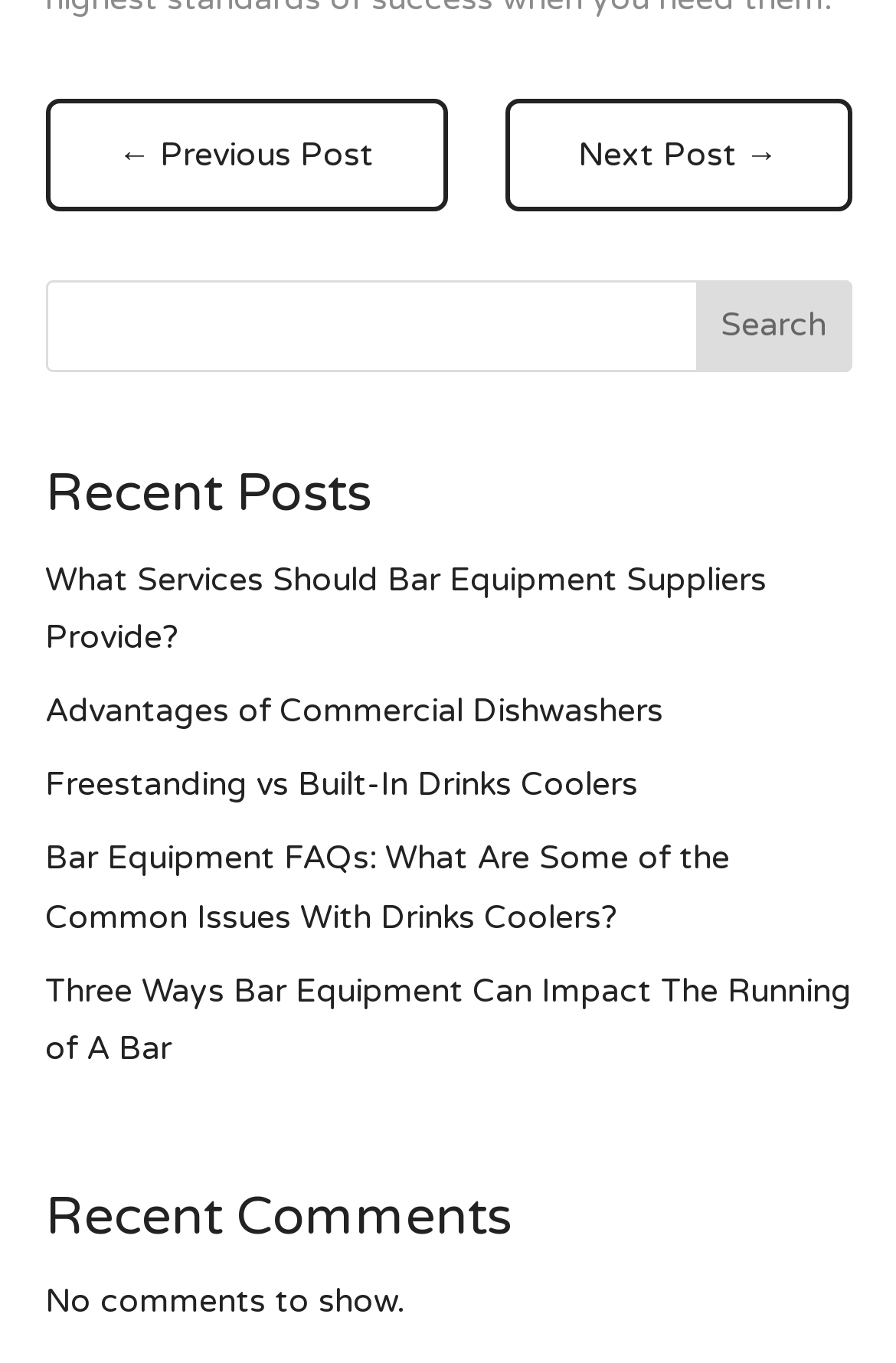Please mark the bounding box coordinates of the area that should be clicked to carry out the instruction: "Go to the previous post".

[0.05, 0.072, 0.499, 0.155]